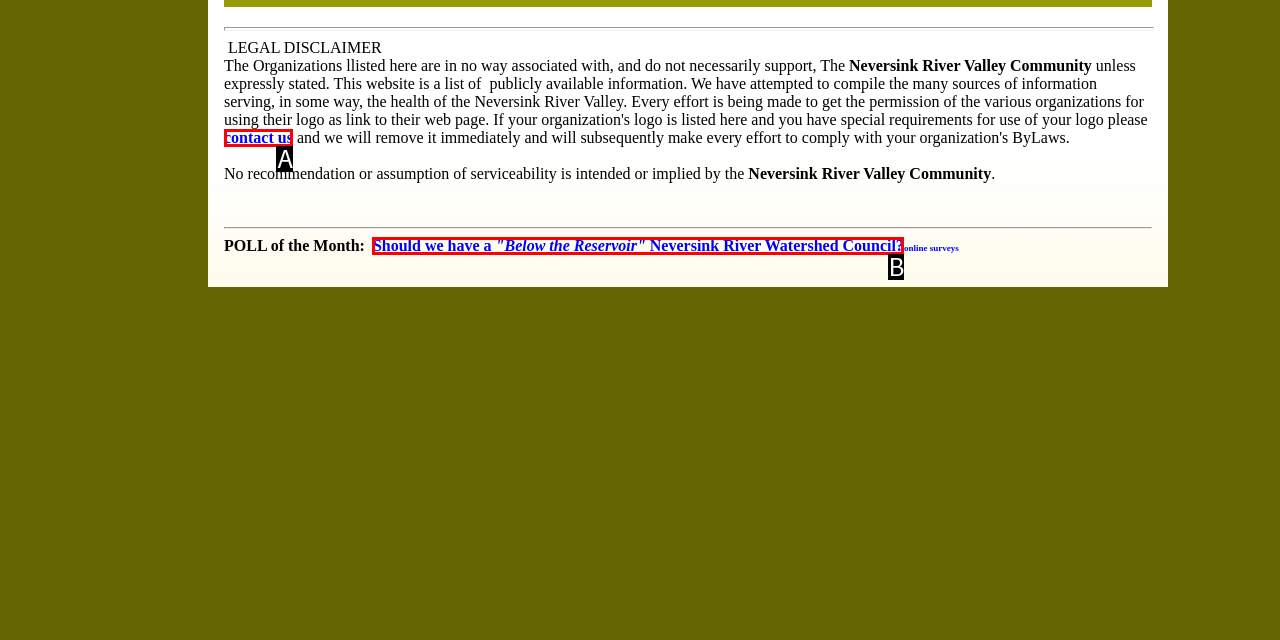From the choices provided, which HTML element best fits the description: contact us? Answer with the appropriate letter.

A